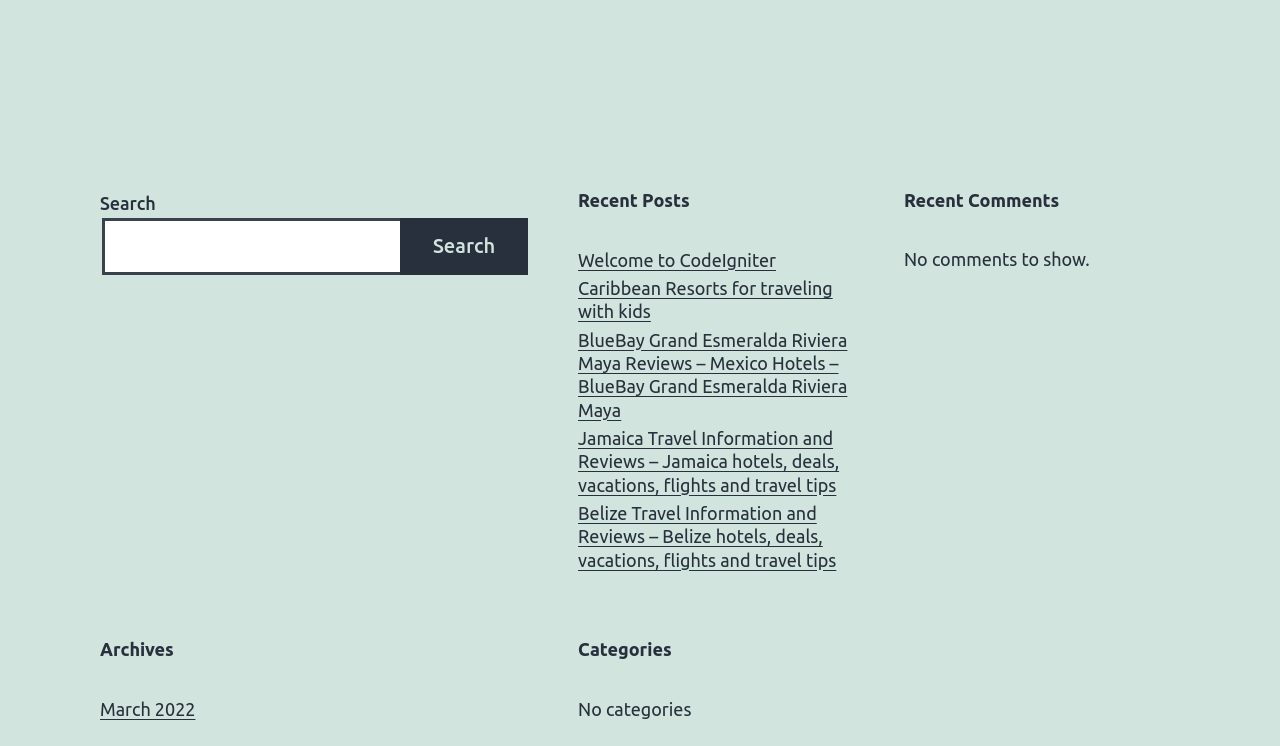What is the current state of the 'Recent Comments' section?
Answer the question with a single word or phrase, referring to the image.

No comments